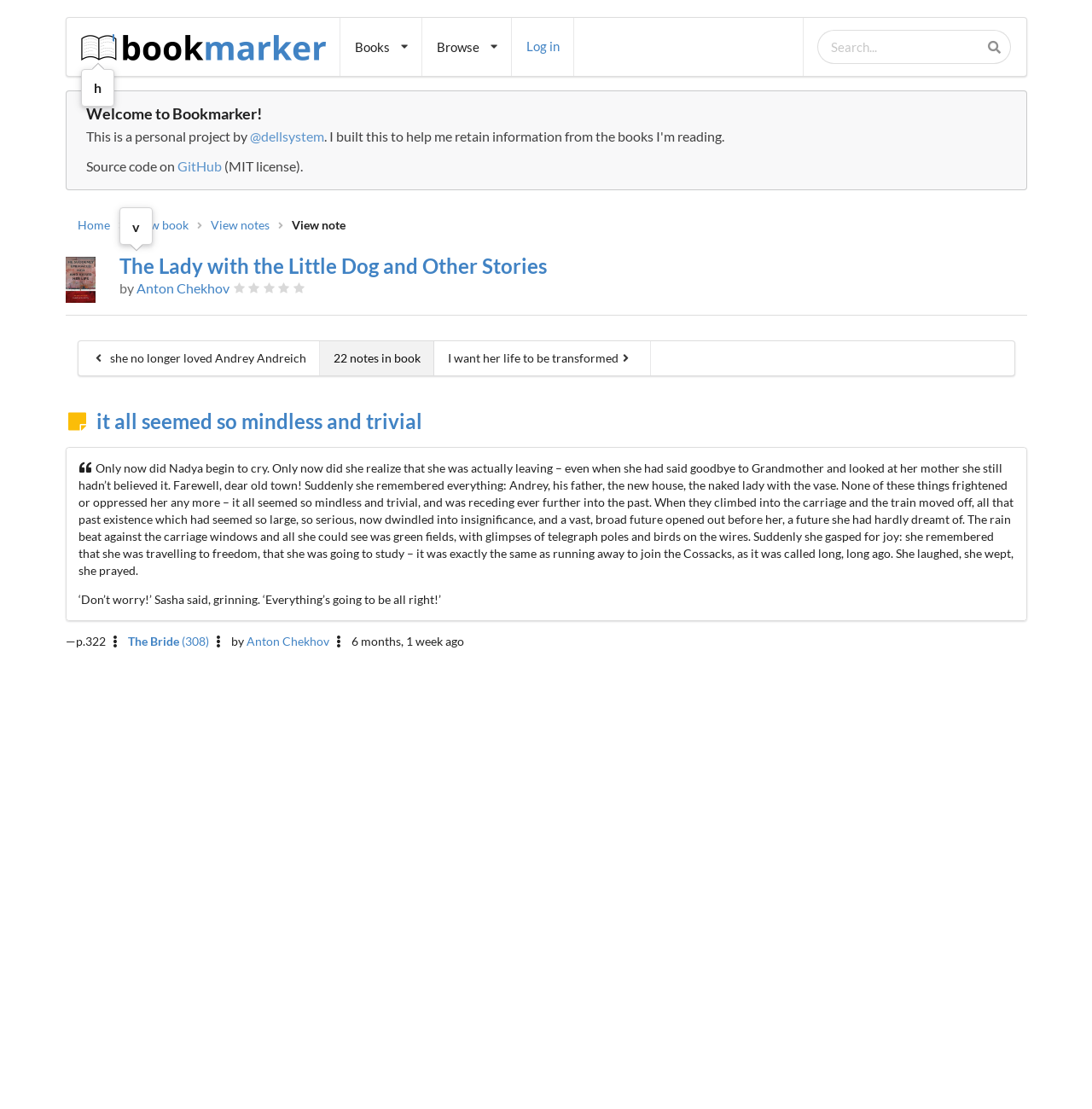What is the name of the book being displayed?
Utilize the information in the image to give a detailed answer to the question.

I determined the answer by looking at the heading element with the text 'The Lady with the Little Dog and Other Stories by Anton Chekhov' and the link element with the same text. This suggests that the book being displayed is 'The Lady with the Little Dog and Other Stories'.